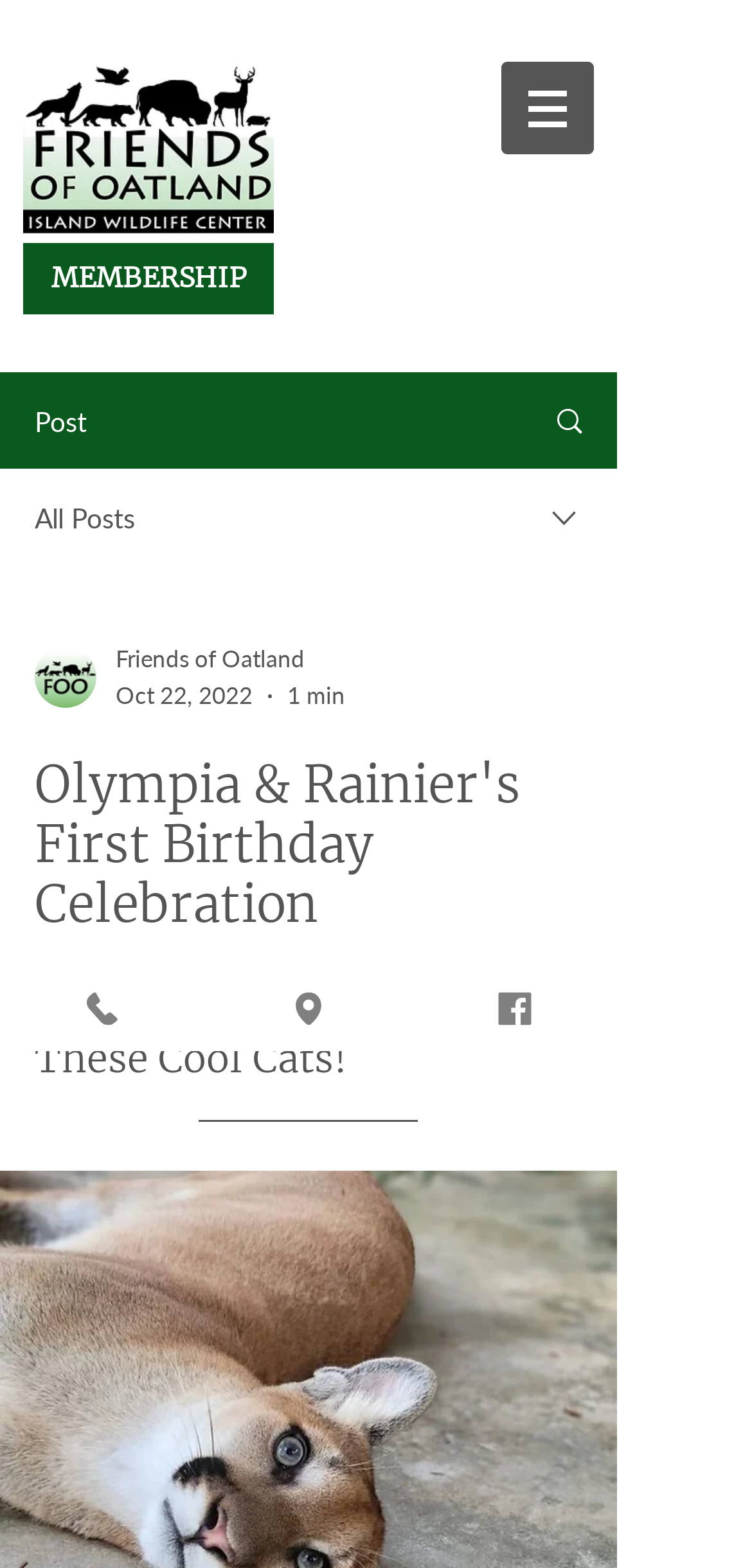Determine the heading of the webpage and extract its text content.

Olympia & Rainier's First Birthday Celebration